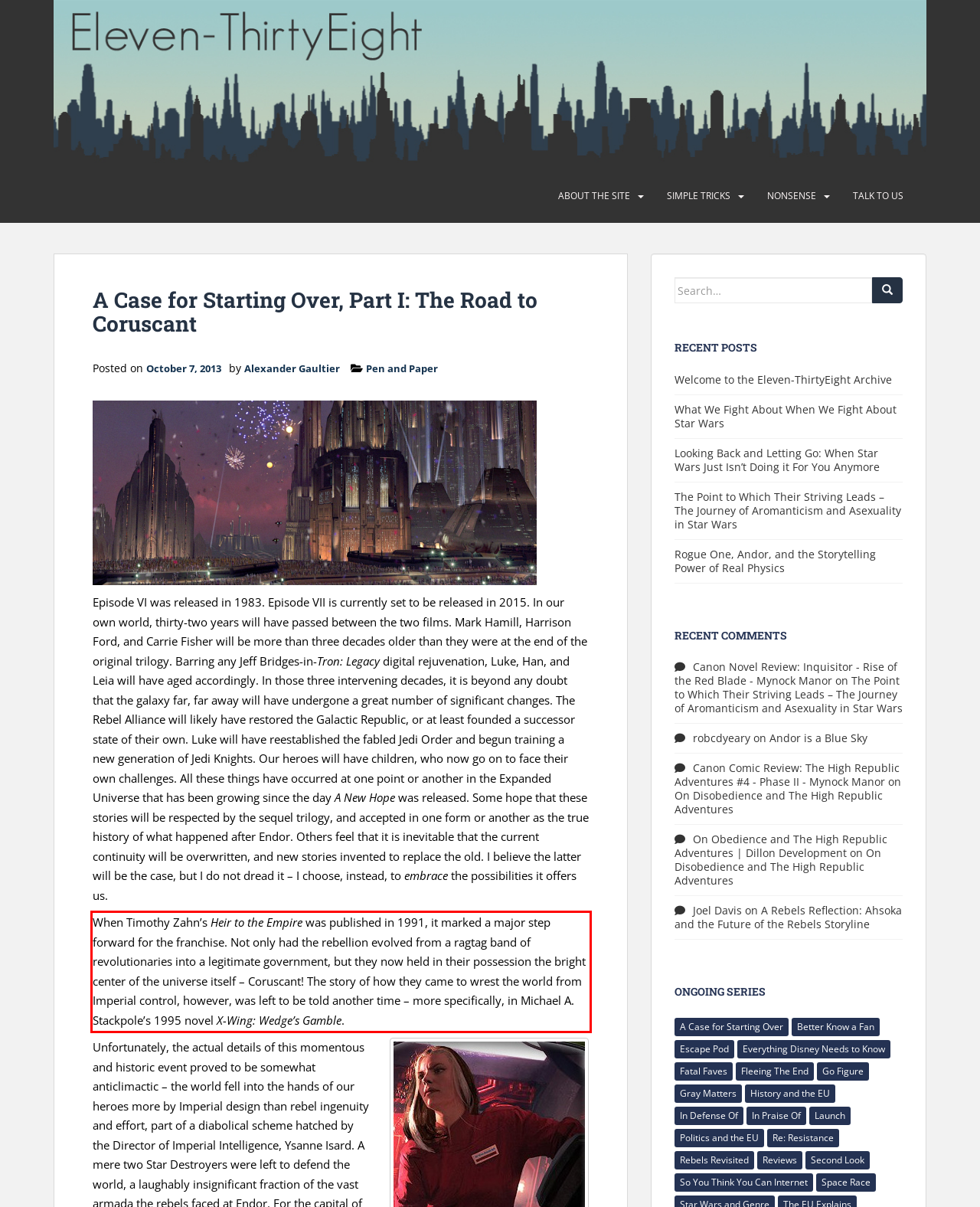Look at the screenshot of the webpage, locate the red rectangle bounding box, and generate the text content that it contains.

When Timothy Zahn’s Heir to the Empire was published in 1991, it marked a major step forward for the franchise. Not only had the rebellion evolved from a ragtag band of revolutionaries into a legitimate government, but they now held in their possession the bright center of the universe itself – Coruscant! The story of how they came to wrest the world from Imperial control, however, was left to be told another time – more specifically, in Michael A. Stackpole’s 1995 novel X-Wing: Wedge’s Gamble.